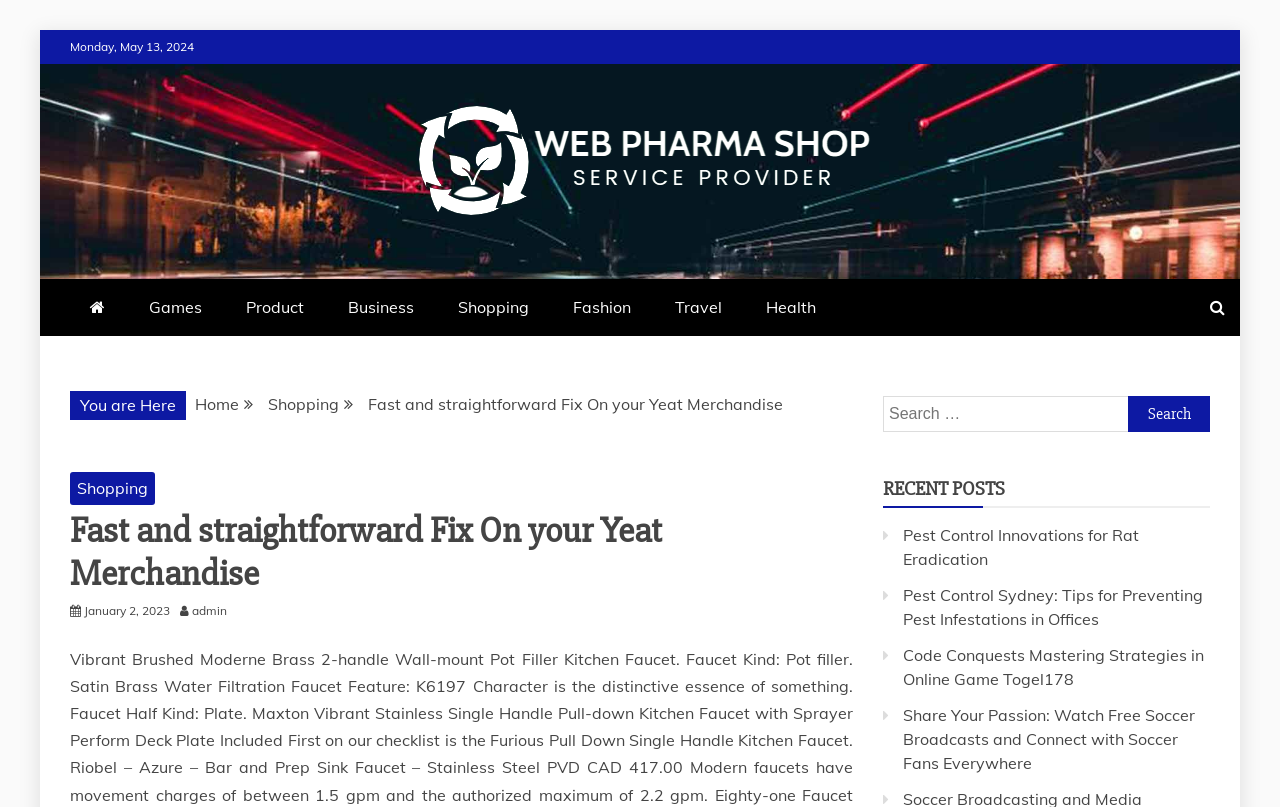Based on the element description: "Web Pharma Shop", identify the UI element and provide its bounding box coordinates. Use four float numbers between 0 and 1, [left, top, right, bottom].

[0.055, 0.307, 0.491, 0.403]